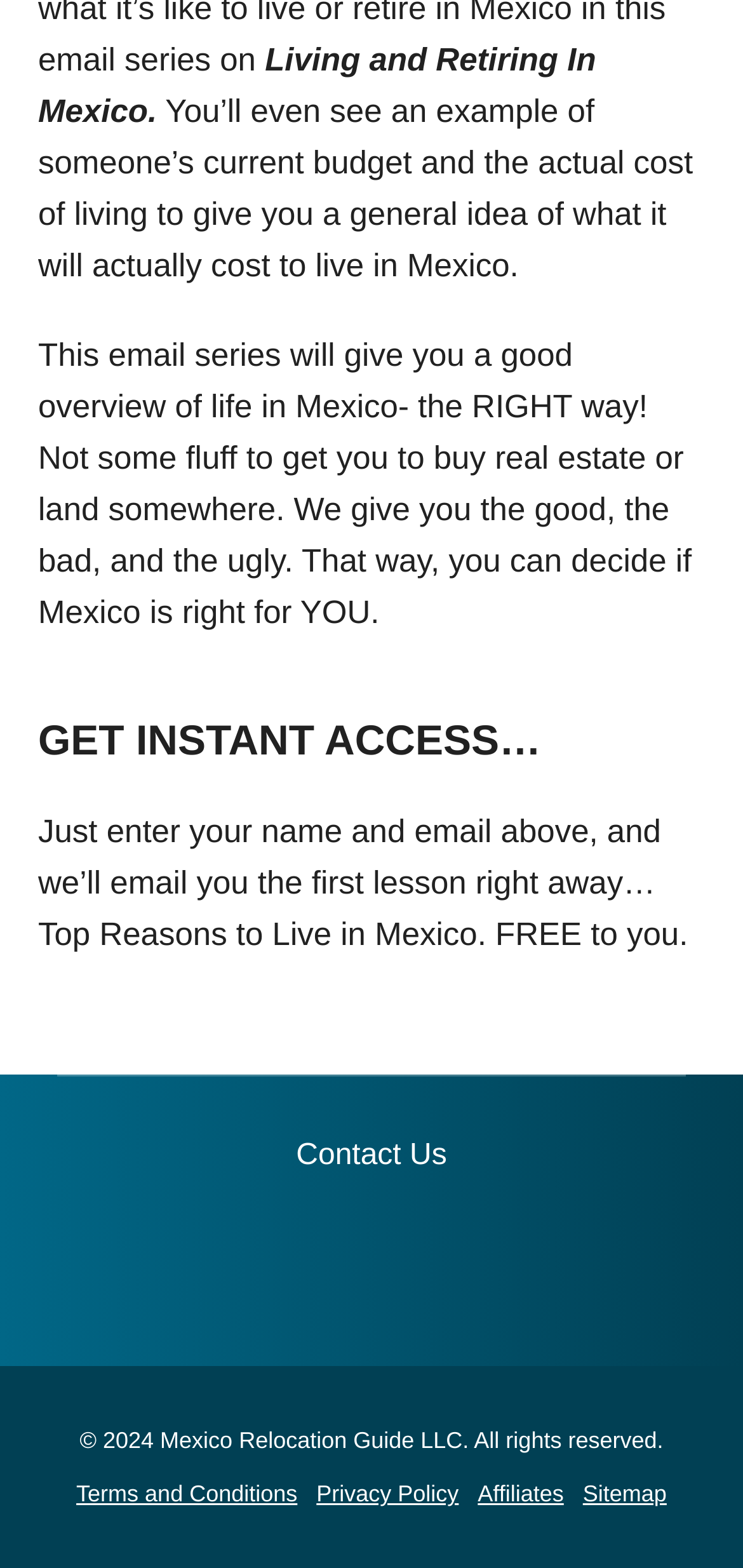Please identify the bounding box coordinates of the area I need to click to accomplish the following instruction: "Get instant access to the email series".

[0.051, 0.457, 0.728, 0.487]